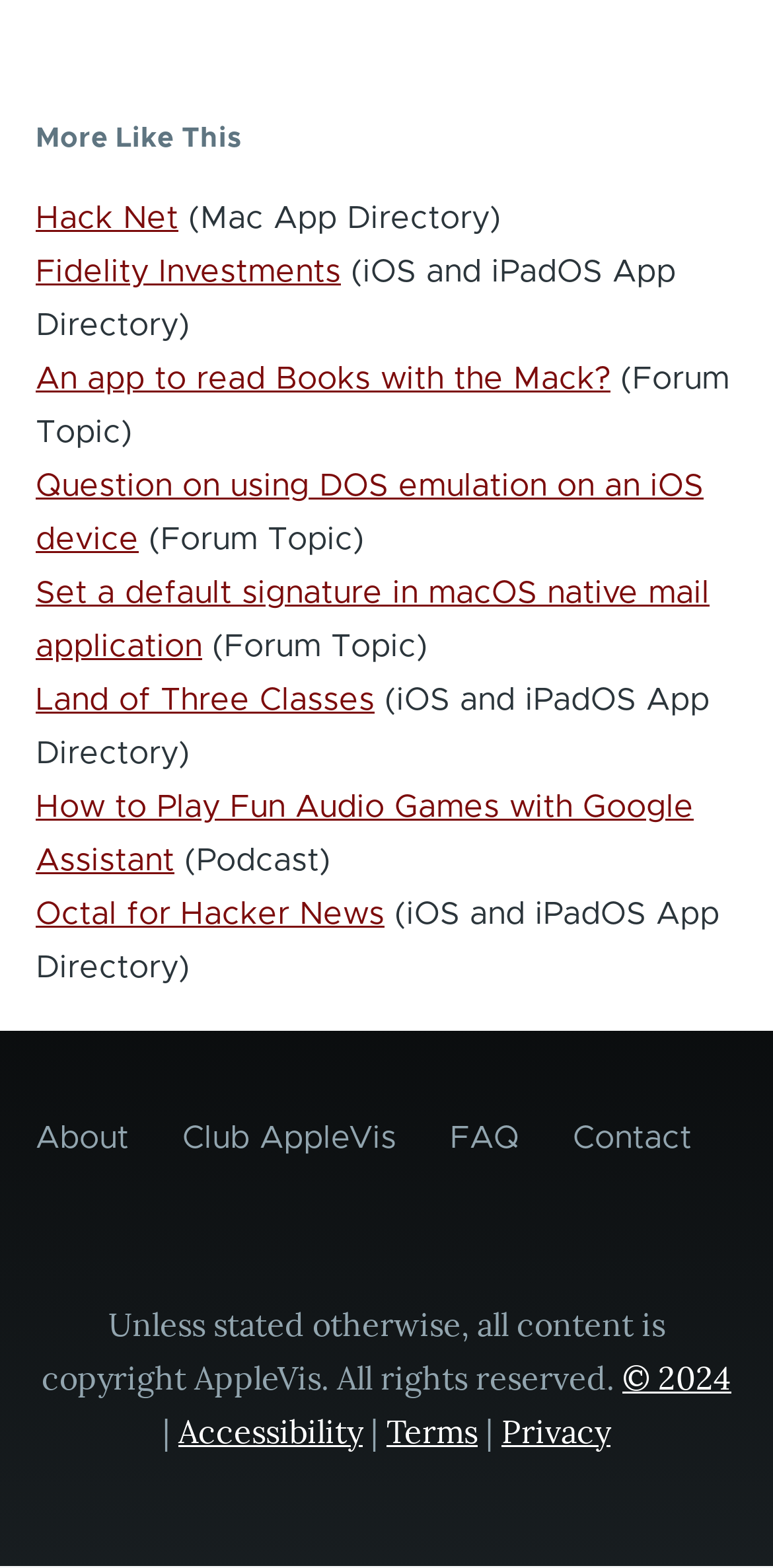Identify the bounding box coordinates for the element you need to click to achieve the following task: "Read 'An app to read Books with the Mack?'". Provide the bounding box coordinates as four float numbers between 0 and 1, in the form [left, top, right, bottom].

[0.046, 0.231, 0.79, 0.252]